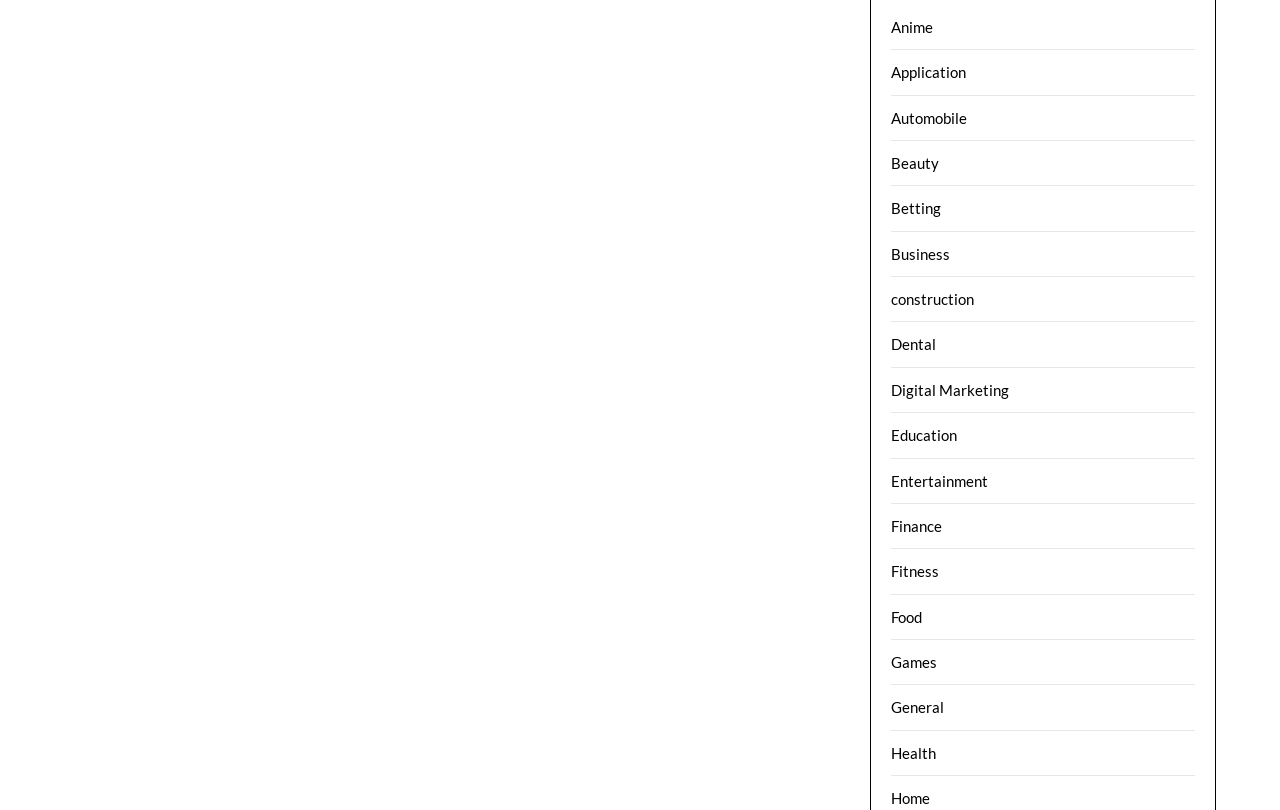Identify the bounding box for the given UI element using the description provided. Coordinates should be in the format (top-left x, top-left y, bottom-right x, bottom-right y) and must be between 0 and 1. Here is the description: Home

[0.696, 0.974, 0.727, 0.997]